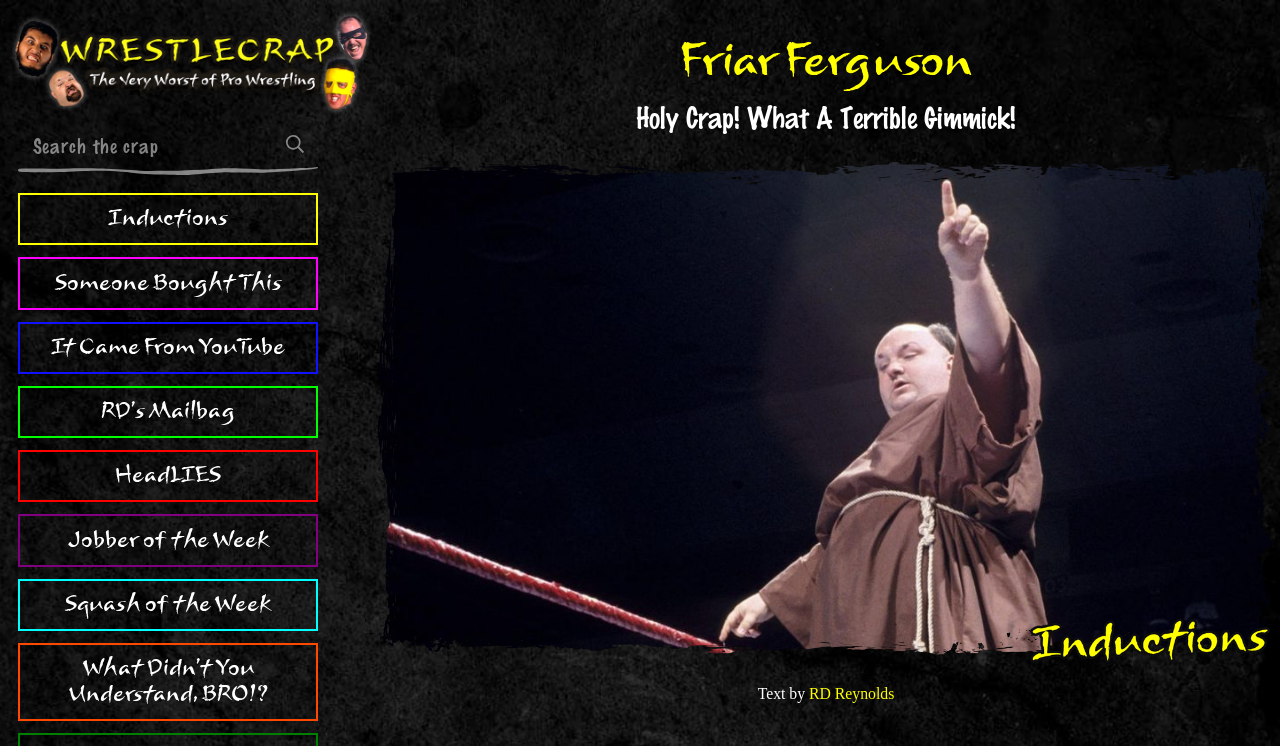Locate the bounding box of the UI element defined by this description: "parent_node: Inductions". The coordinates should be given as four float numbers between 0 and 1, formatted as [left, top, right, bottom].

[0.007, 0.012, 0.291, 0.156]